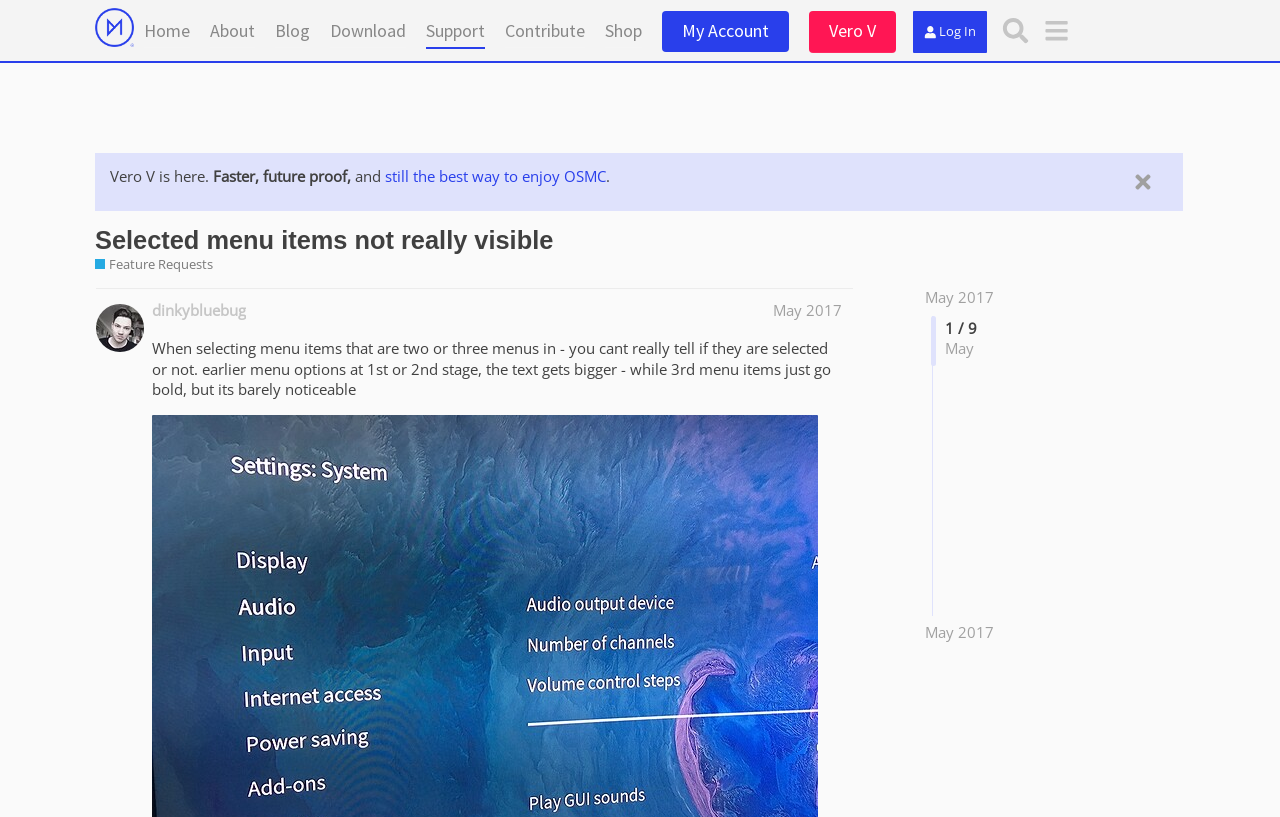How many links are in the top navigation menu?
Please provide a single word or phrase as your answer based on the image.

8